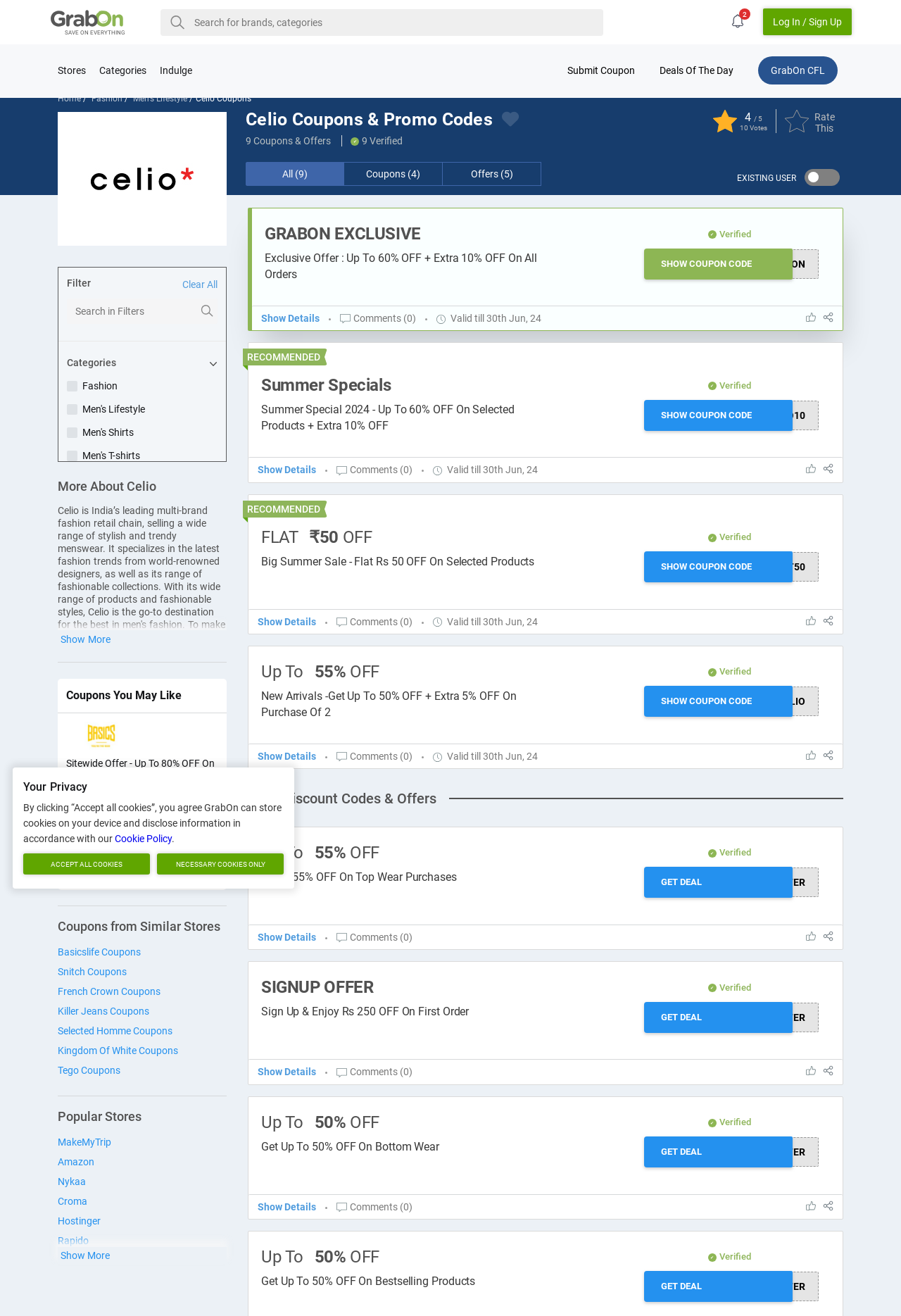Please specify the bounding box coordinates for the clickable region that will help you carry out the instruction: "Read the latest article".

None